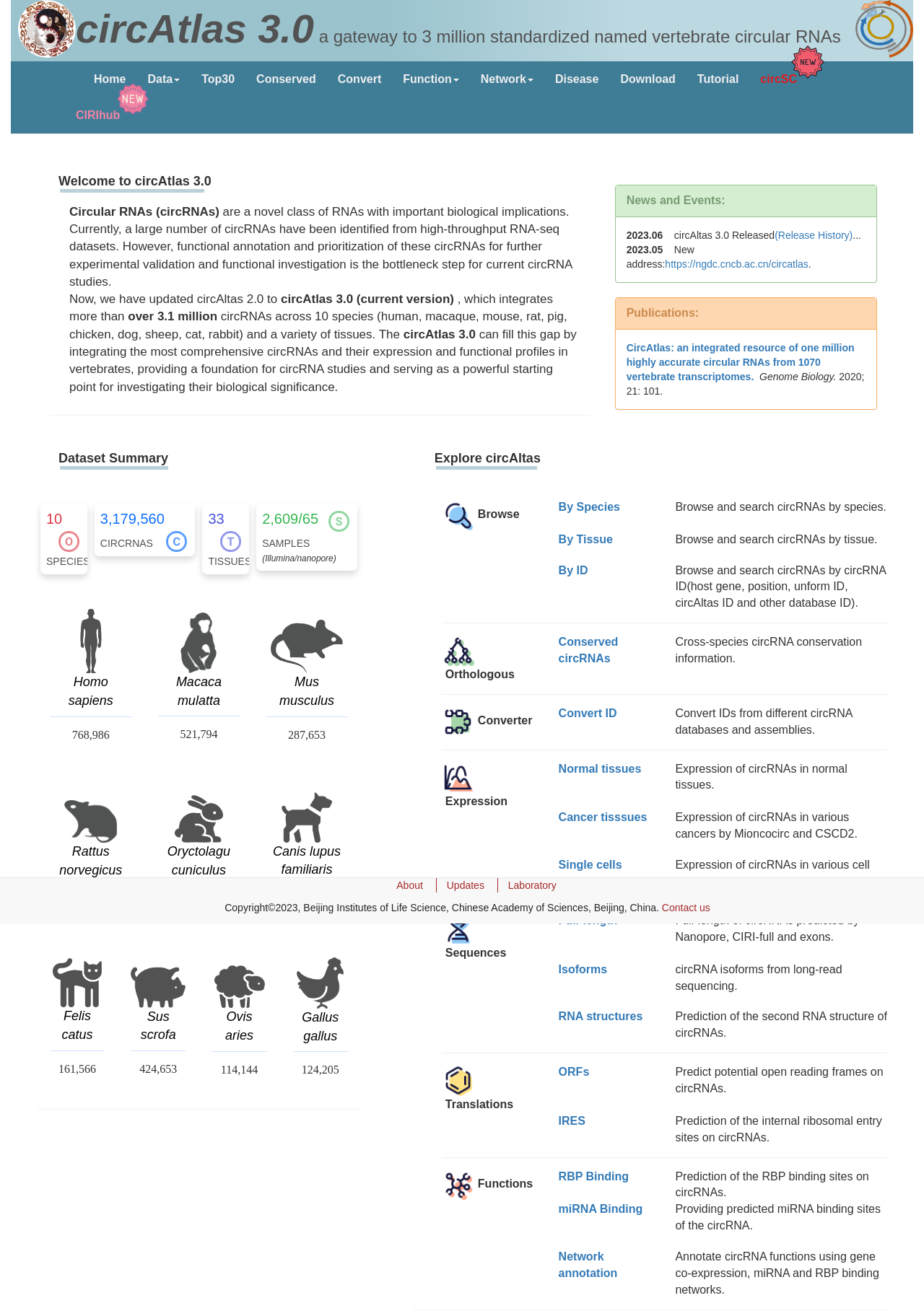Please identify the bounding box coordinates of the element that needs to be clicked to execute the following command: "Check news and know-how". Provide the bounding box using four float numbers between 0 and 1, formatted as [left, top, right, bottom].

None